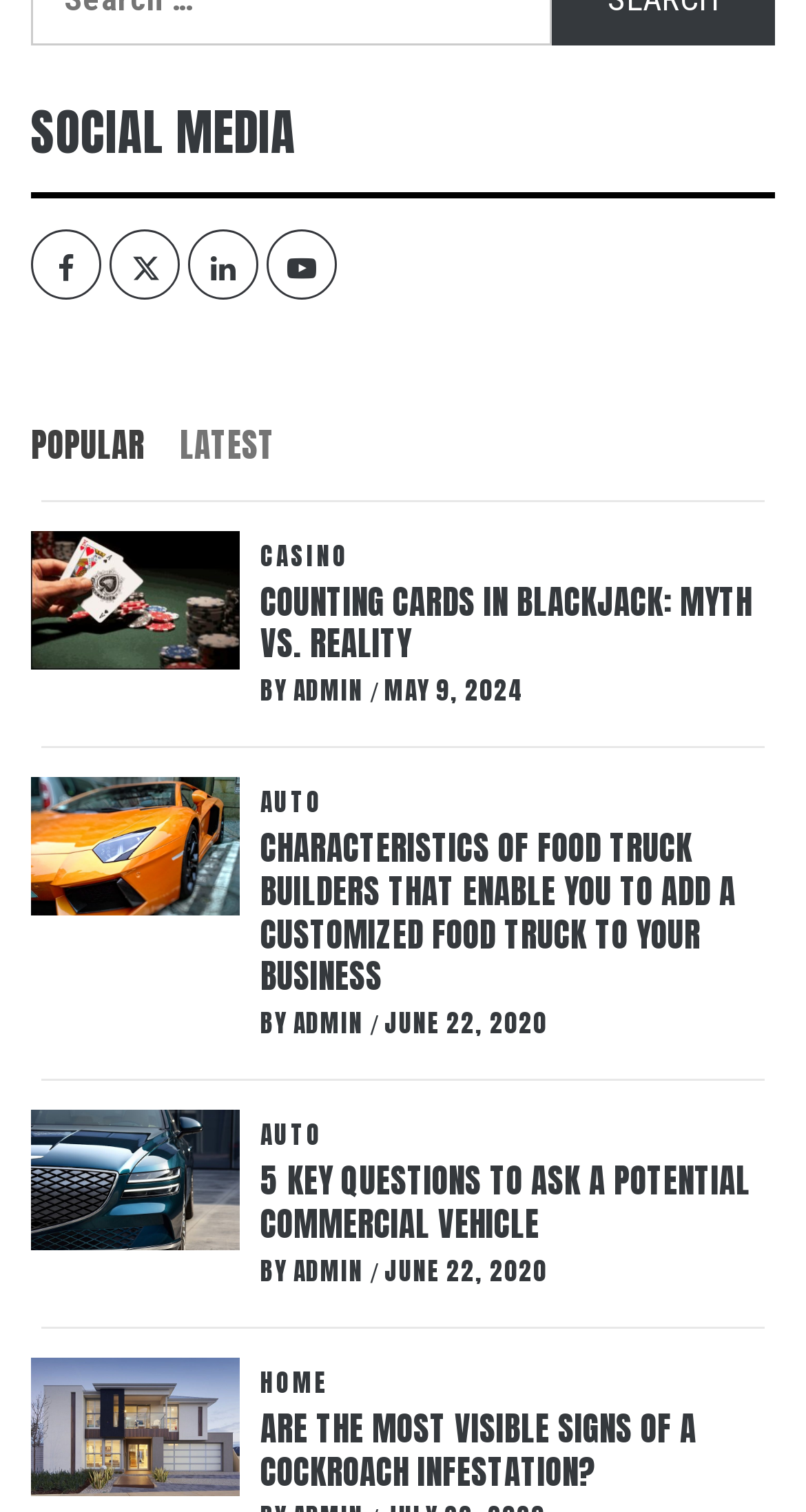Using the information in the image, give a comprehensive answer to the question: 
How many articles are displayed on the webpage?

The webpage displays five articles, each with a heading, a link, and some metadata like author and date.